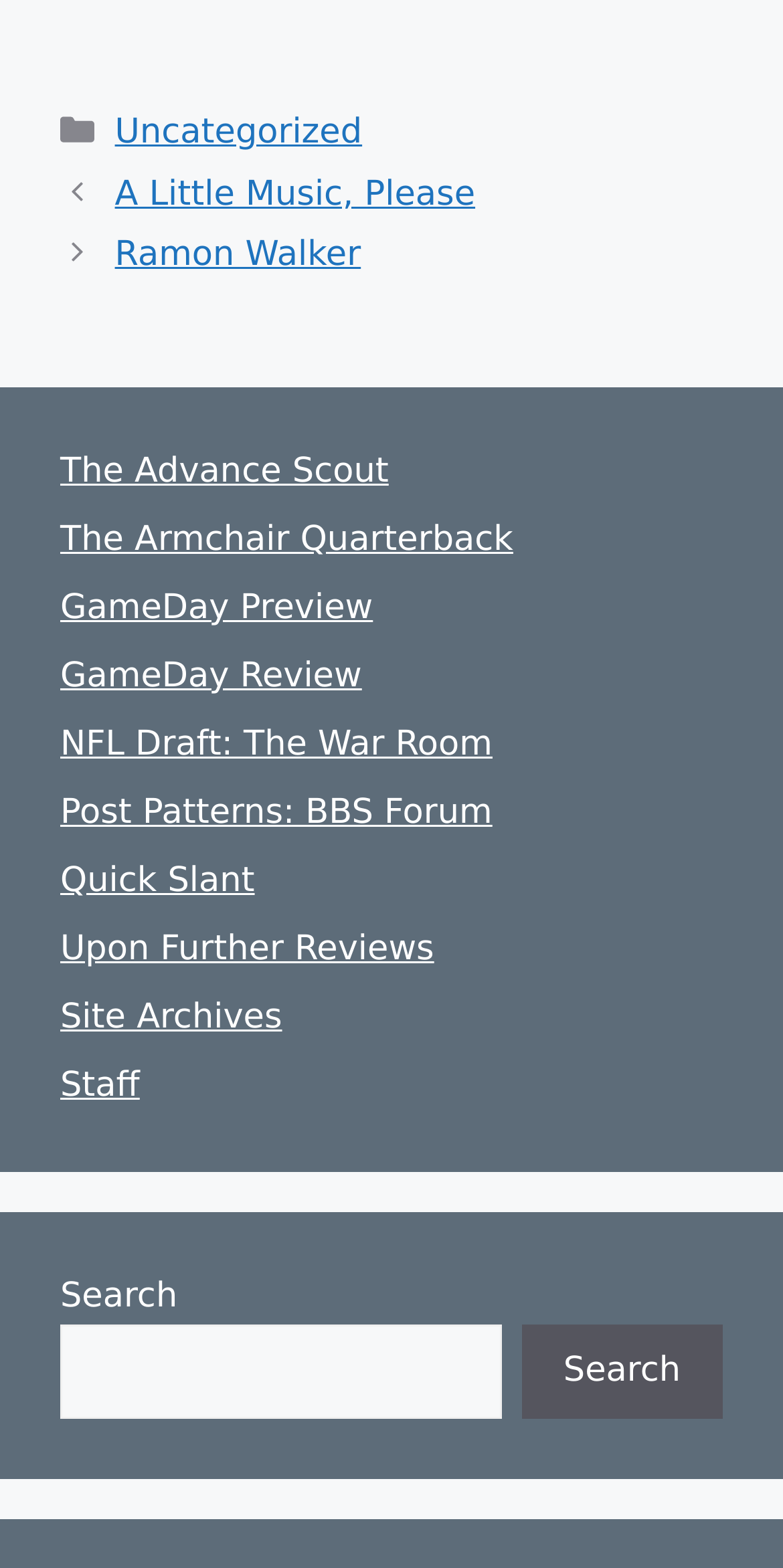What is the text on the search button?
Please ensure your answer to the question is detailed and covers all necessary aspects.

I looked at the search section, which is located at the bottom of the page, and found that the button has the text 'Search'.